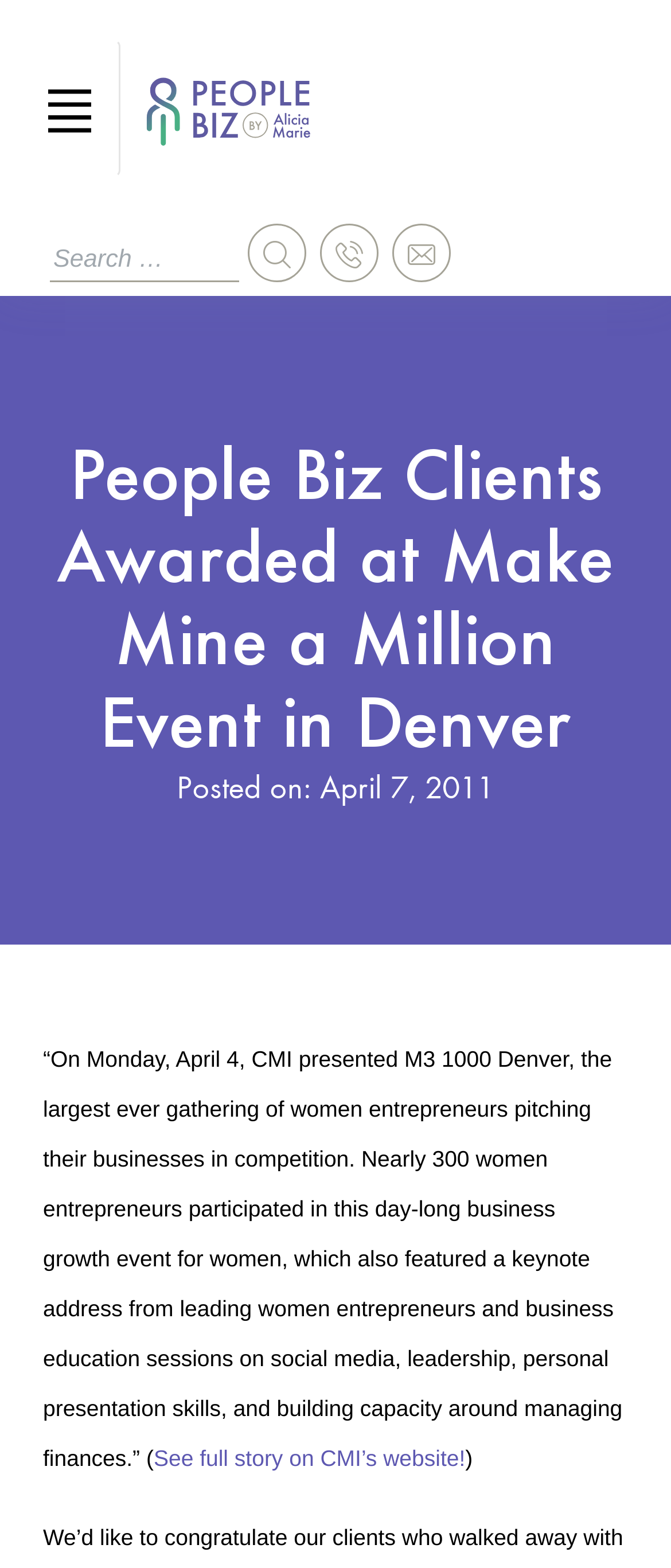Using the information shown in the image, answer the question with as much detail as possible: How many women entrepreneurs participated in the event?

According to the text, nearly 300 women entrepreneurs participated in the event. This information can be found in the sentence 'Nearly 300 women entrepreneurs participated in this day-long business growth event for women...'